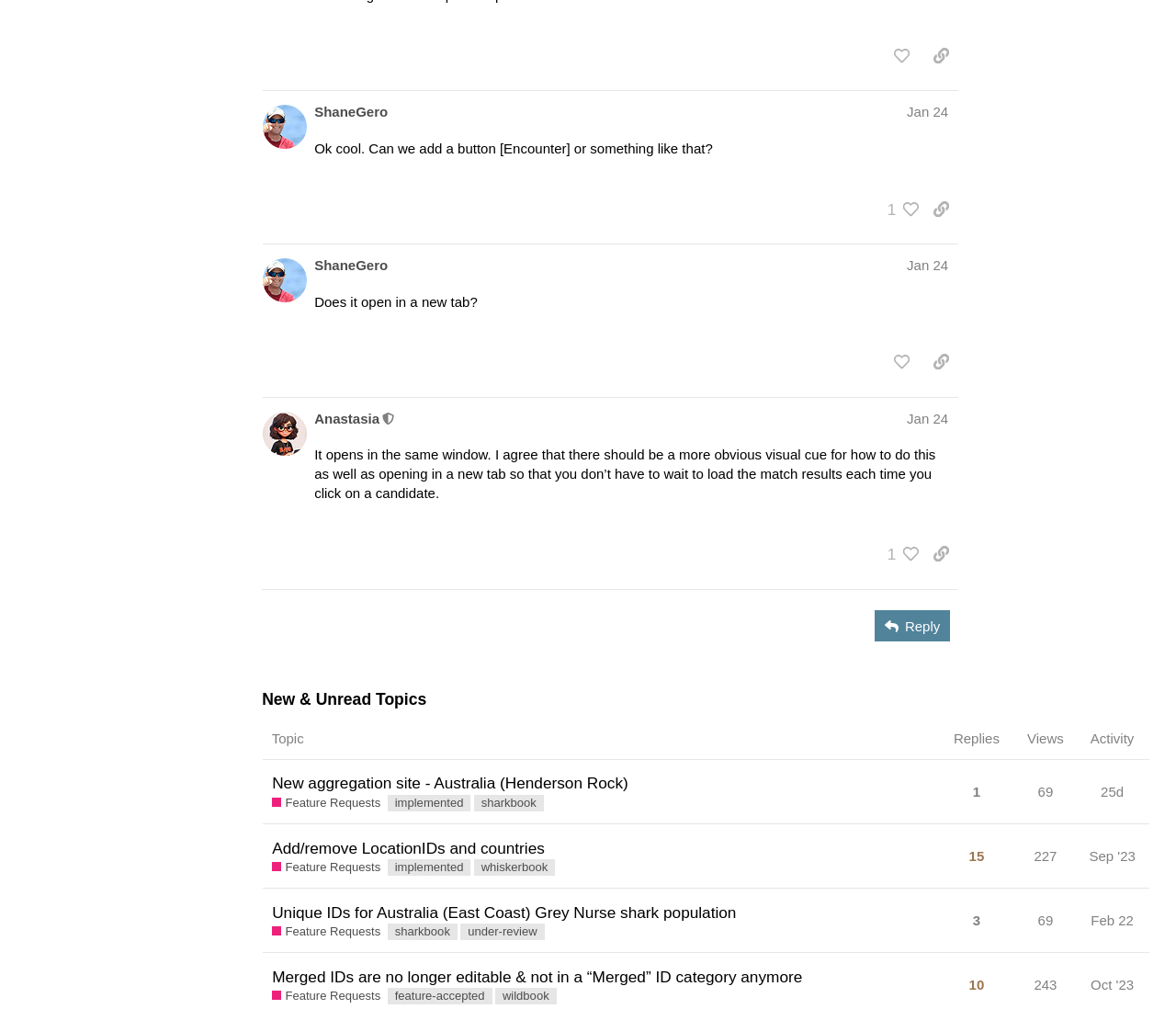Respond to the question below with a single word or phrase: What is the username of the author of the third post?

ShaneGero